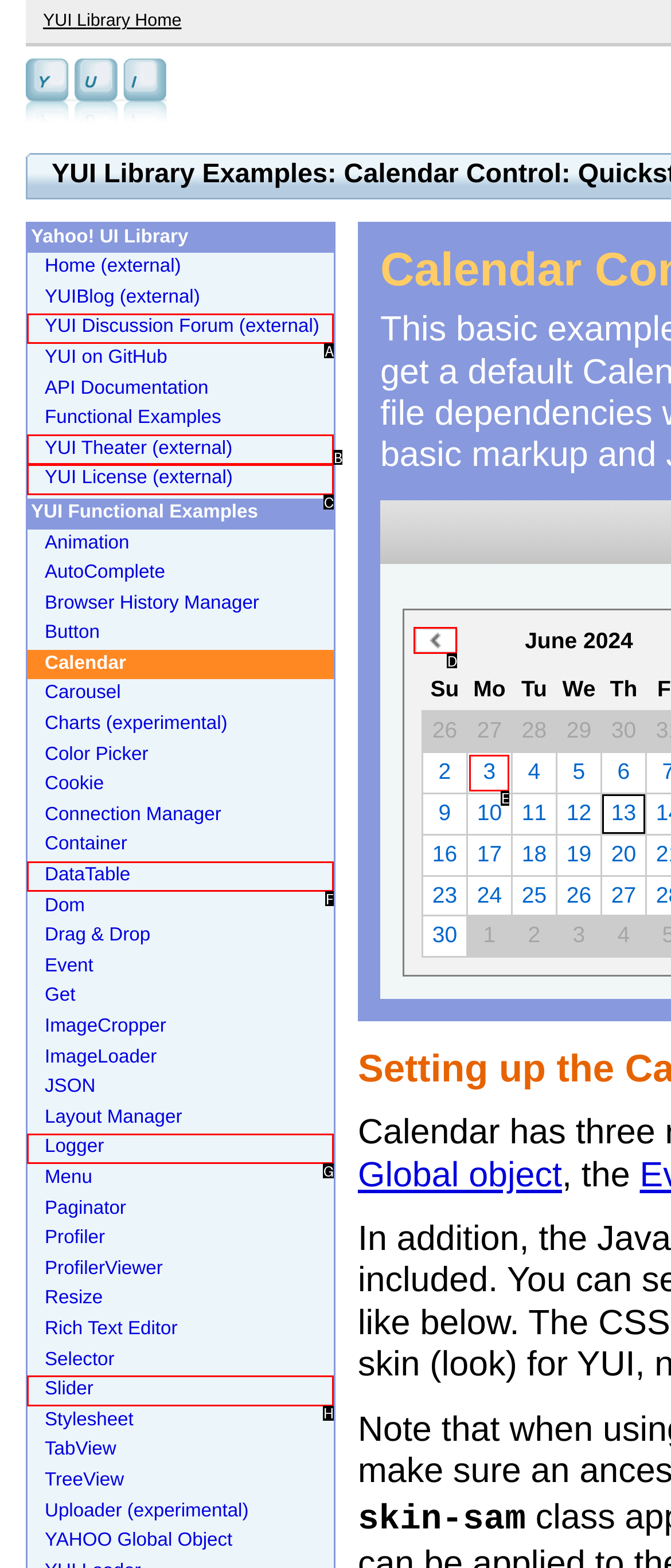Select the letter of the UI element you need to click on to fulfill this task: Click on the 'Previous Month (May 2024)' link. Write down the letter only.

D